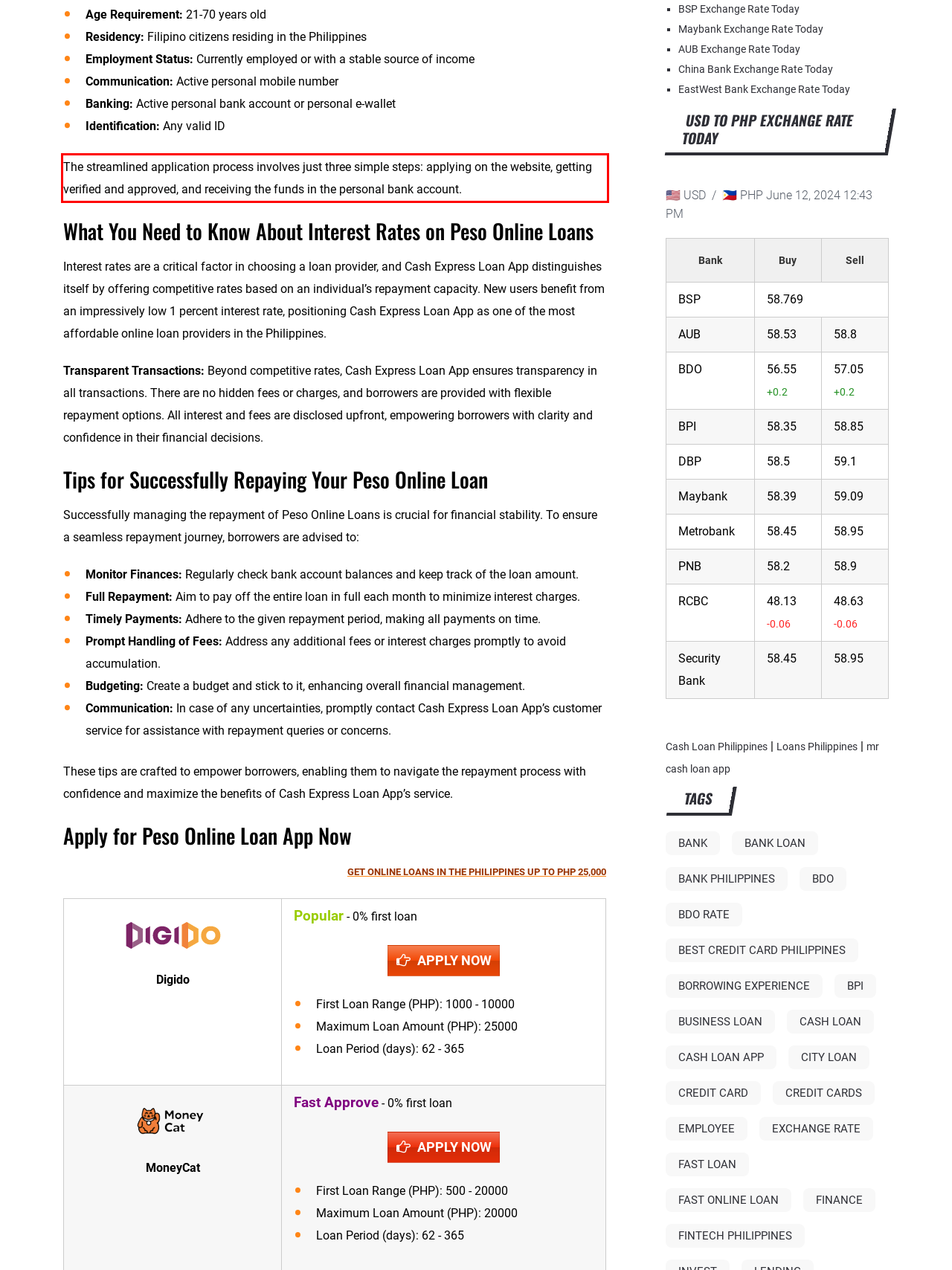Please extract the text content within the red bounding box on the webpage screenshot using OCR.

The streamlined application process involves just three simple steps: applying on the website, getting verified and approved, and receiving the funds in the personal bank account.